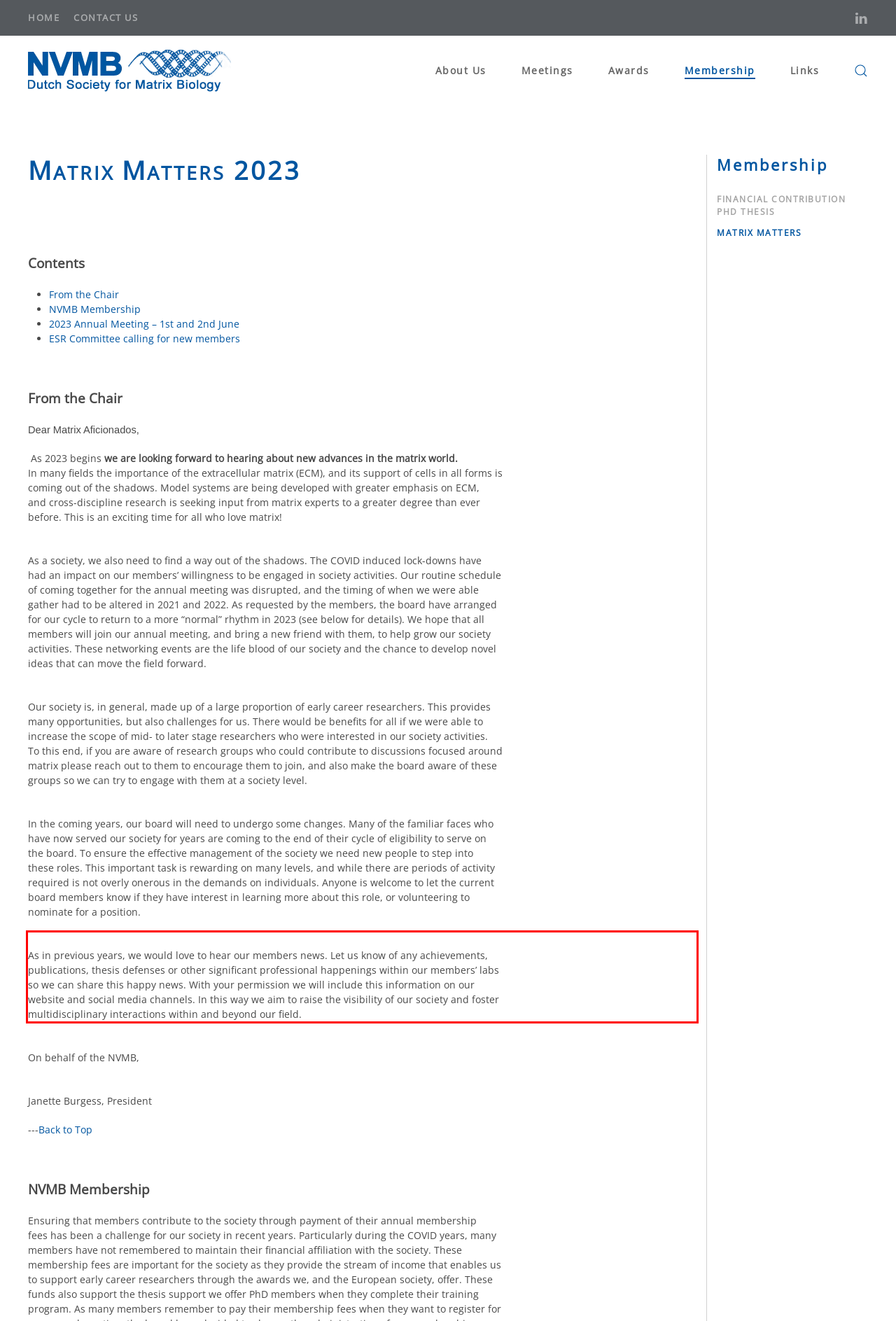Please analyze the provided webpage screenshot and perform OCR to extract the text content from the red rectangle bounding box.

As in previous years, we would love to hear our members news. Let us know of any achievements, publications, thesis defenses or other significant professional happenings within our members’ labs so we can share this happy news. With your permission we will include this information on our website and social media channels. In this way we aim to raise the visibility of our society and foster multidisciplinary interactions within and beyond our field.